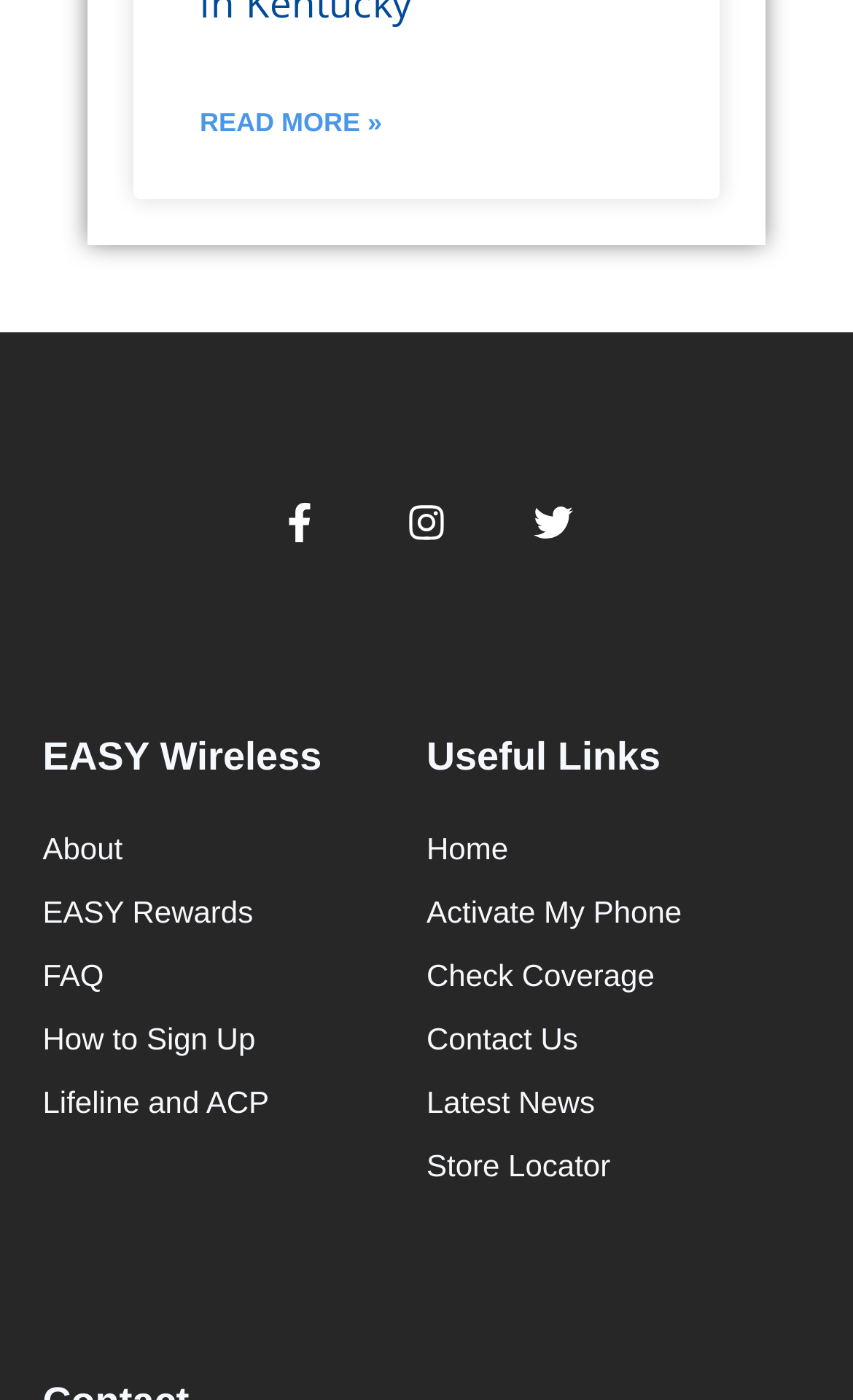Determine the bounding box coordinates of the region that needs to be clicked to achieve the task: "Read more about free cell phone service in Kentucky".

[0.234, 0.066, 0.448, 0.111]